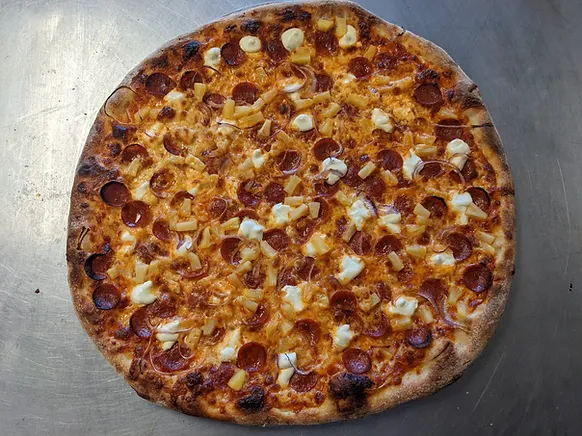What type of fruit is on the pizza?
Give a one-word or short-phrase answer derived from the screenshot.

Pineapple